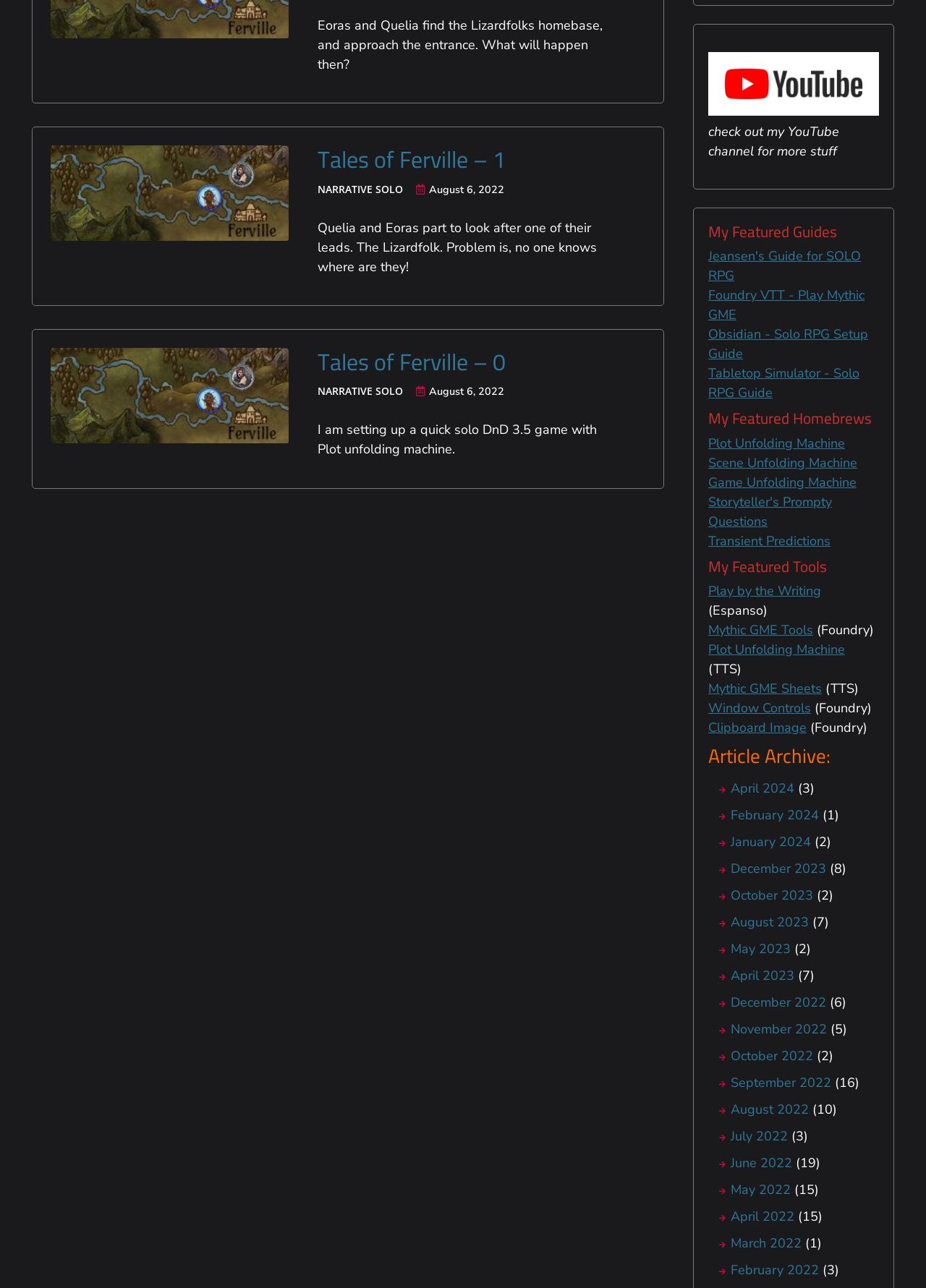Locate the UI element that matches the description April 2023 in the webpage screenshot. Return the bounding box coordinates in the format (top-left x, top-left y, bottom-right x, bottom-right y), with values ranging from 0 to 1.

[0.777, 0.751, 0.858, 0.764]